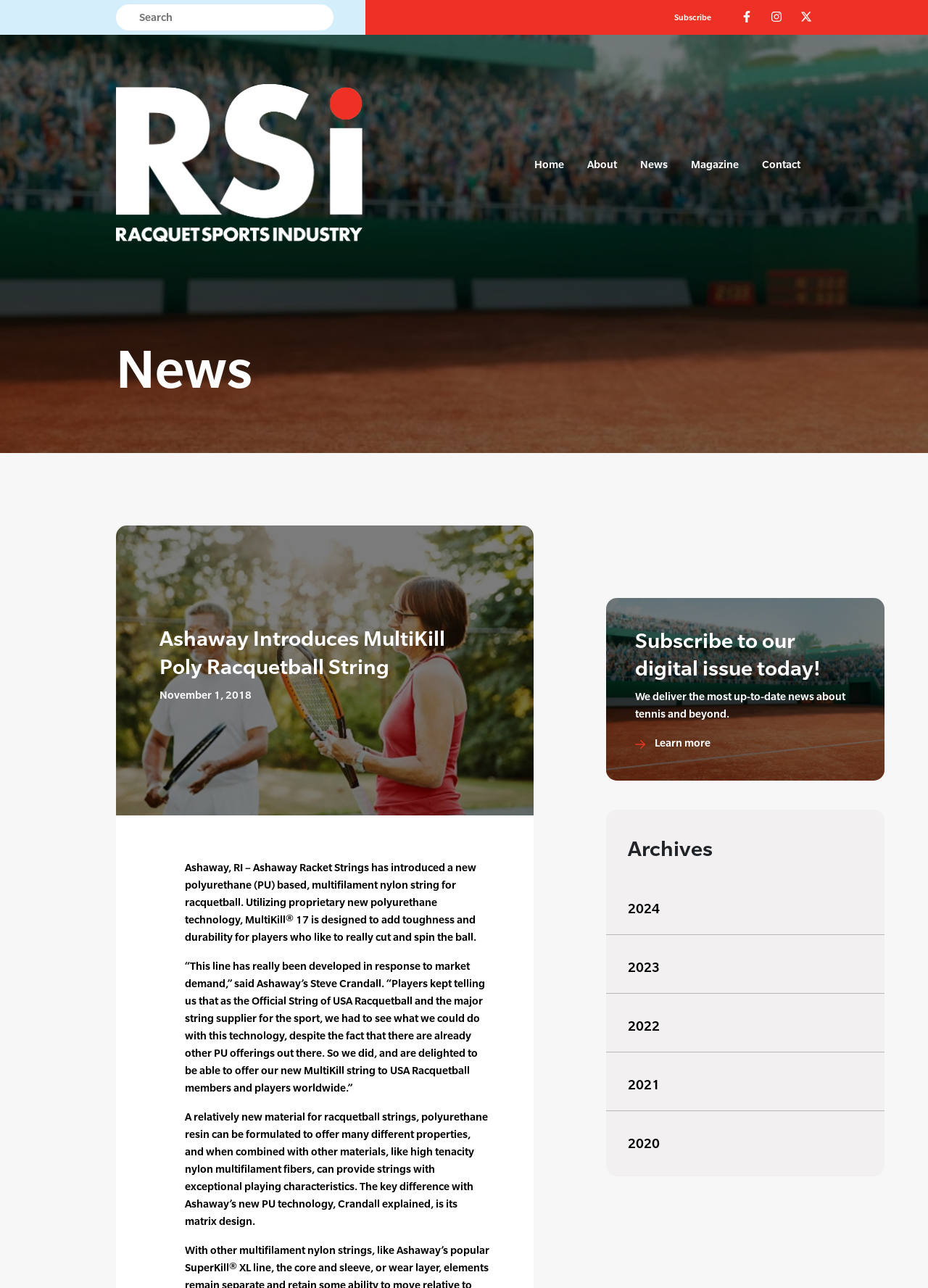Provide the bounding box coordinates, formatted as (top-left x, top-left y, bottom-right x, bottom-right y), with all values being floating point numbers between 0 and 1. Identify the bounding box of the UI element that matches the description: name="s" placeholder="Search"

[0.125, 0.003, 0.359, 0.024]